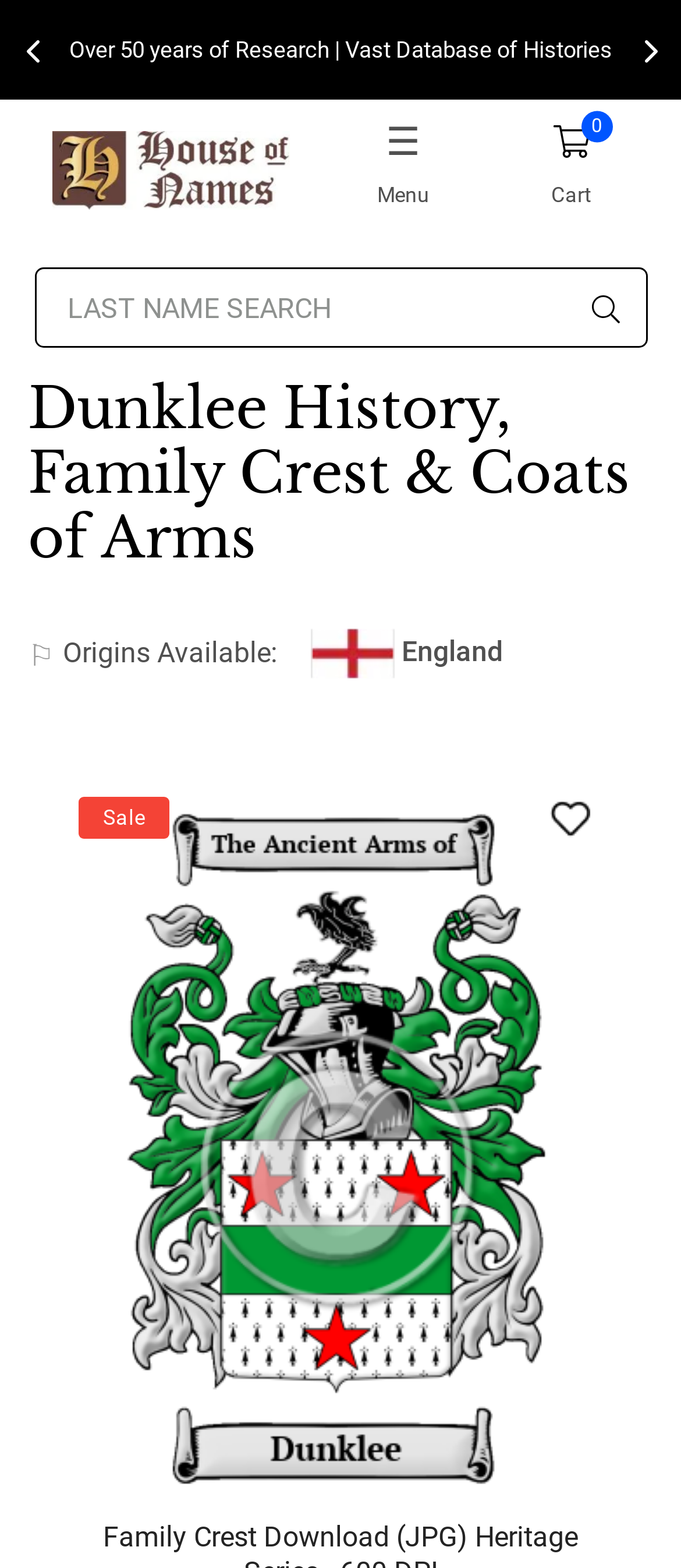What is the origin of the surname?
Give a detailed and exhaustive answer to the question.

Based on the webpage, it is clear that the surname 'Dunklee' has an English origin. This can be inferred from the image of the England flag and the text 'England' on the webpage.